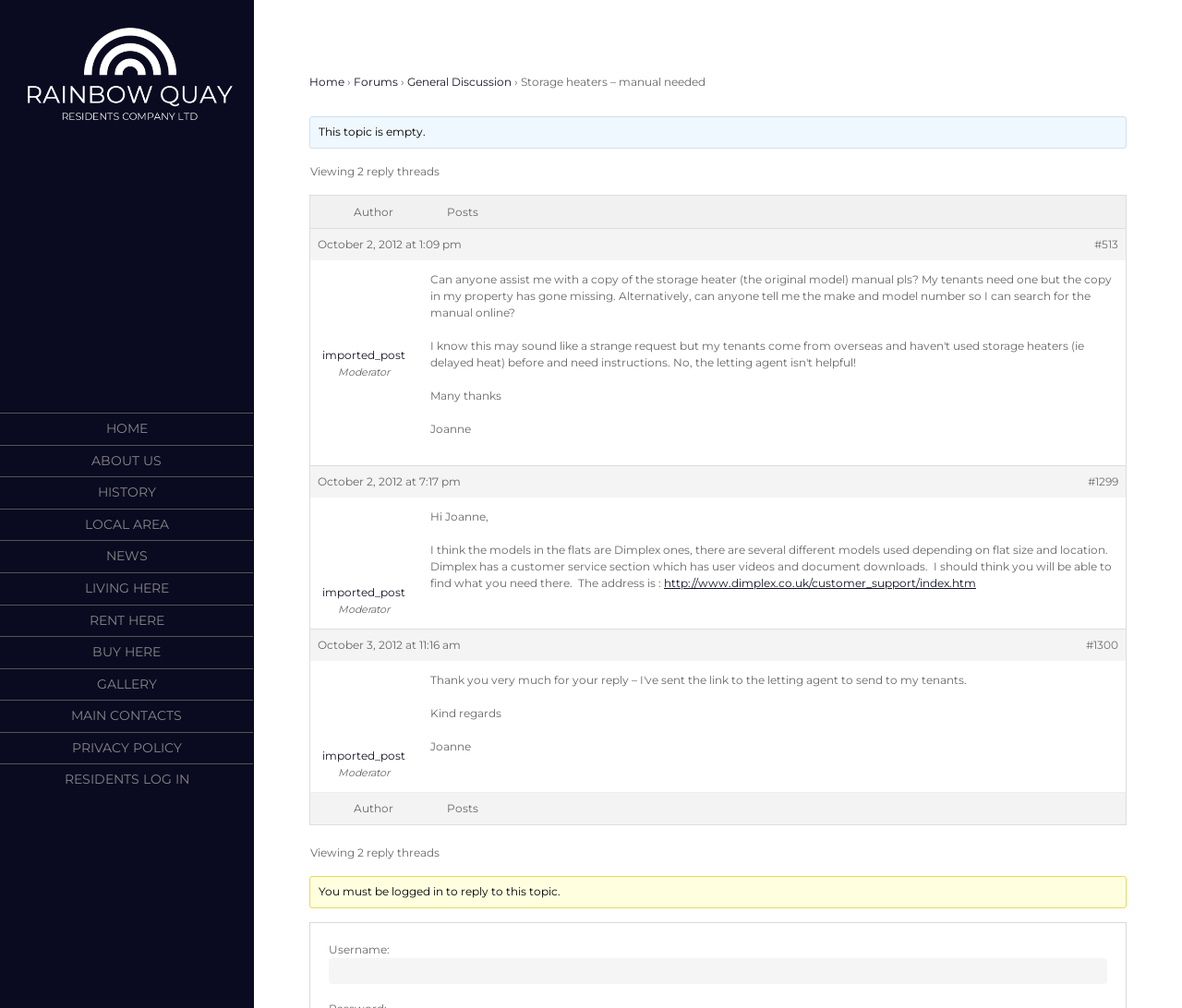Find the bounding box coordinates for the HTML element specified by: "parent_node: Username: name="log"".

[0.278, 0.95, 0.937, 0.976]